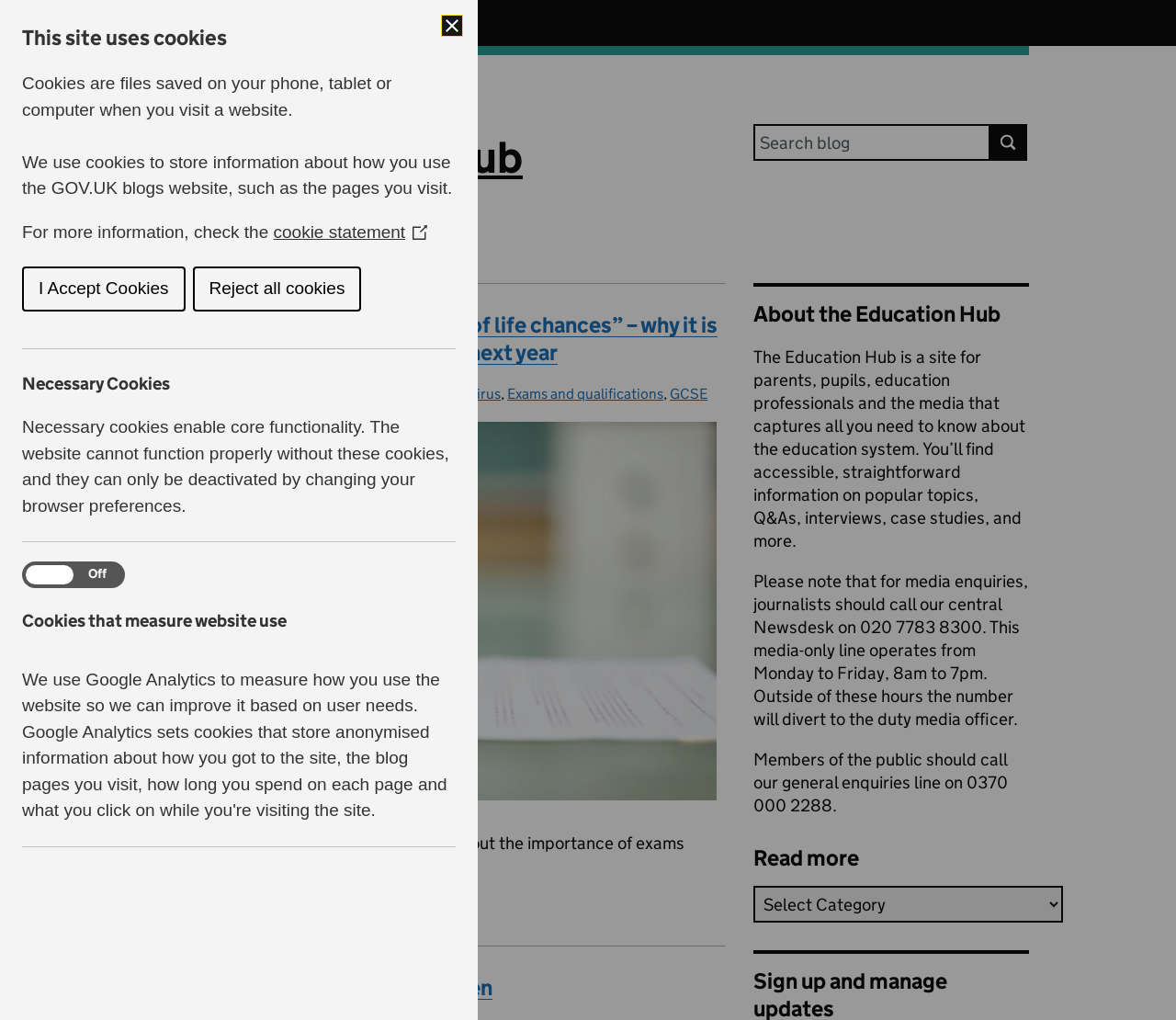Give a concise answer using only one word or phrase for this question:
What is the general enquiries line for?

Members of the public